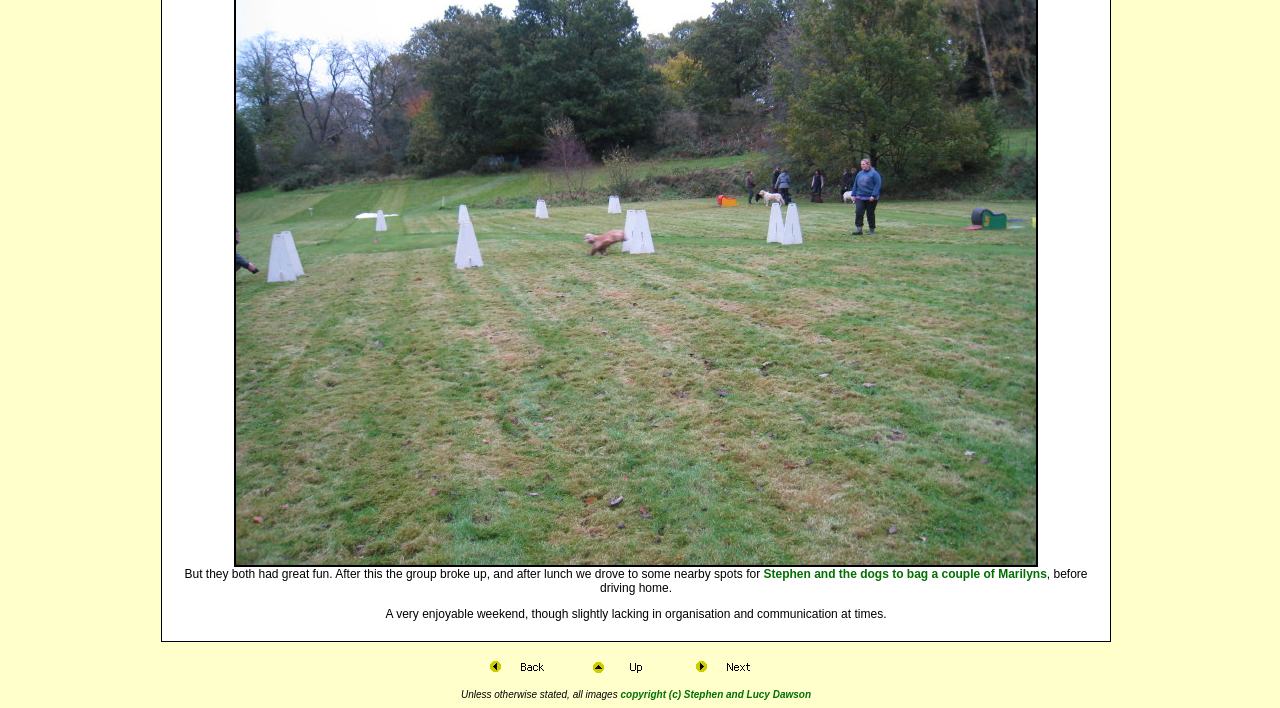What is the activity mentioned in the text?
Give a one-word or short phrase answer based on the image.

bag a couple of Marilyns